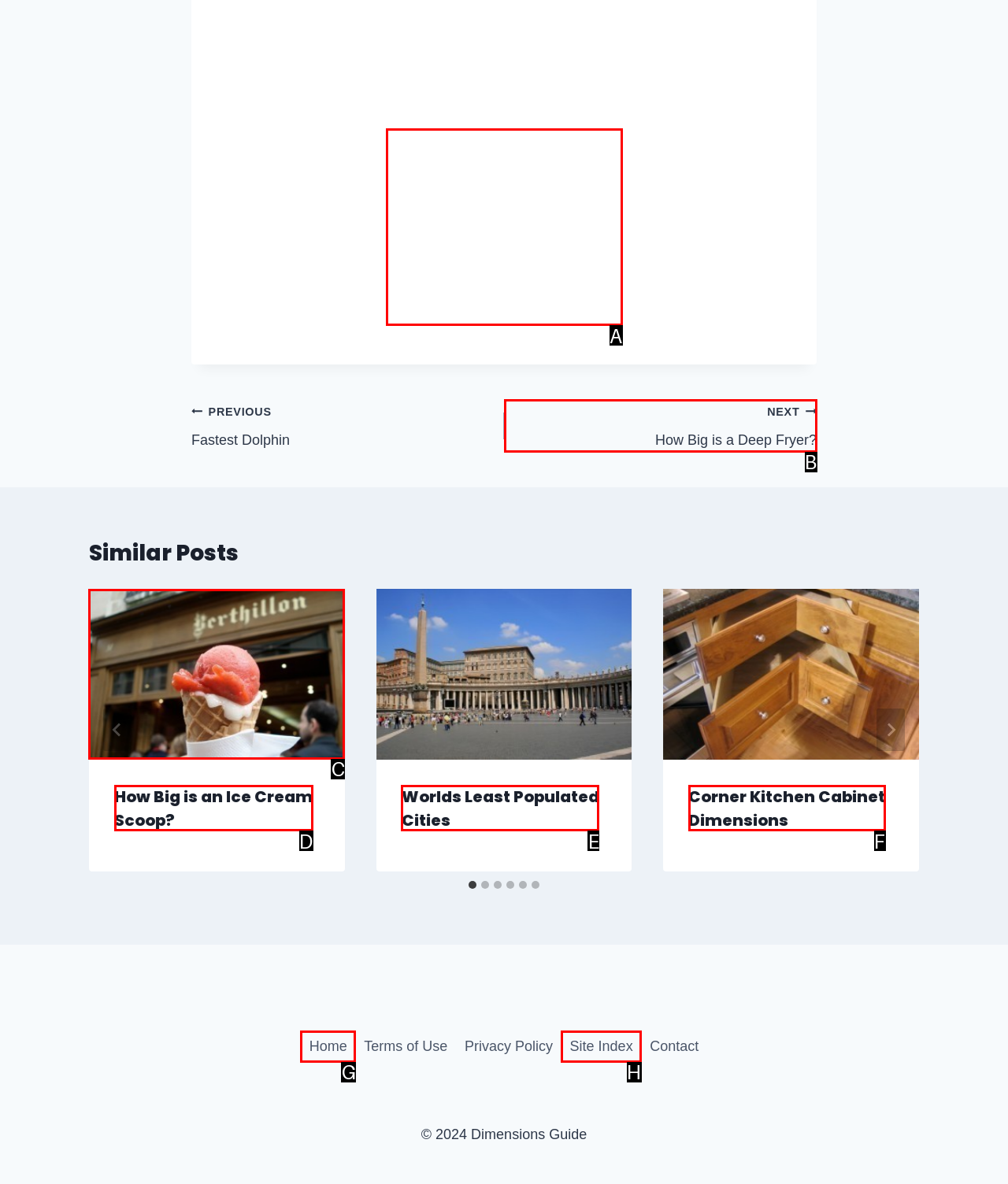Select the letter of the UI element you need to click on to fulfill this task: Click on the 'How Big is an Ice Cream Scoop?' link. Write down the letter only.

C